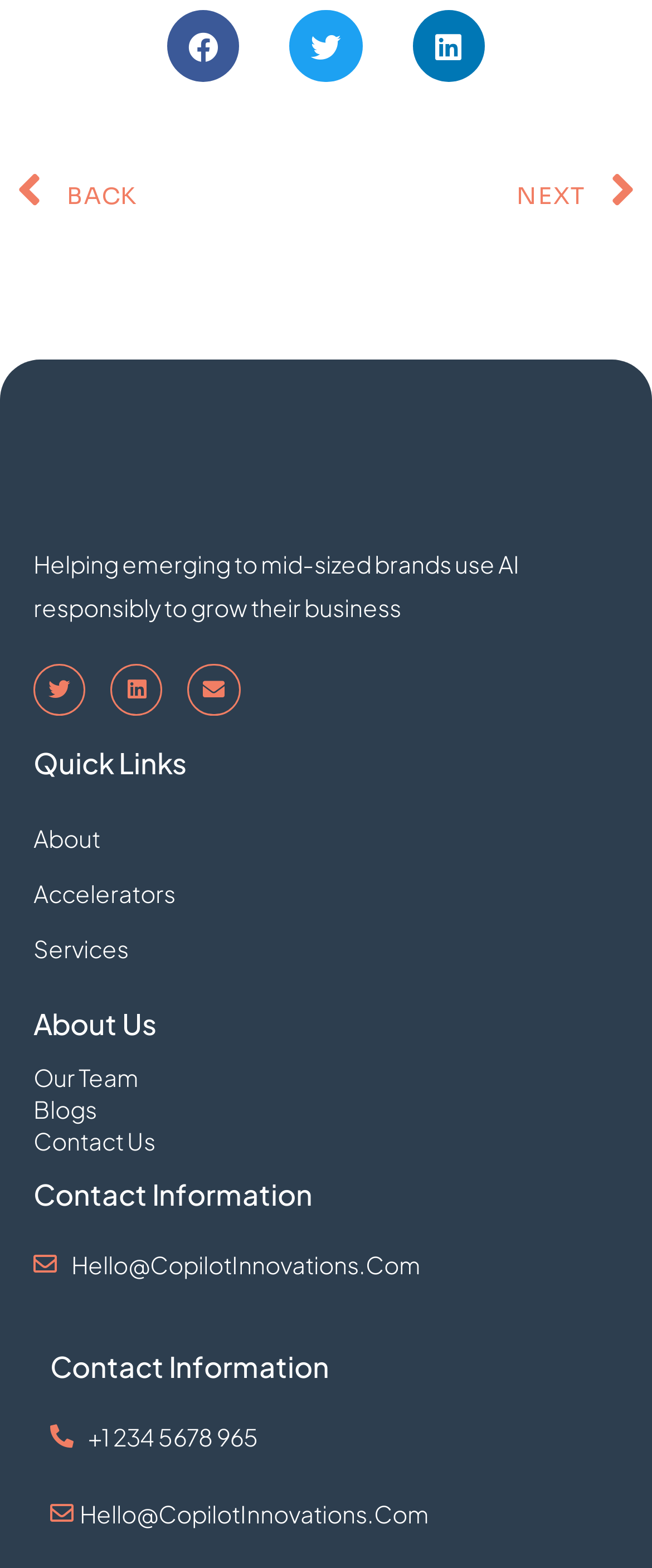With reference to the image, please provide a detailed answer to the following question: How many phone numbers are there to contact the company?

There is one phone number to contact the company, which is '+1 234 5678 965', located at the bottom of the webpage with a bounding box of [0.077, 0.902, 0.923, 0.93]. It is one of the contact information provided on the page.